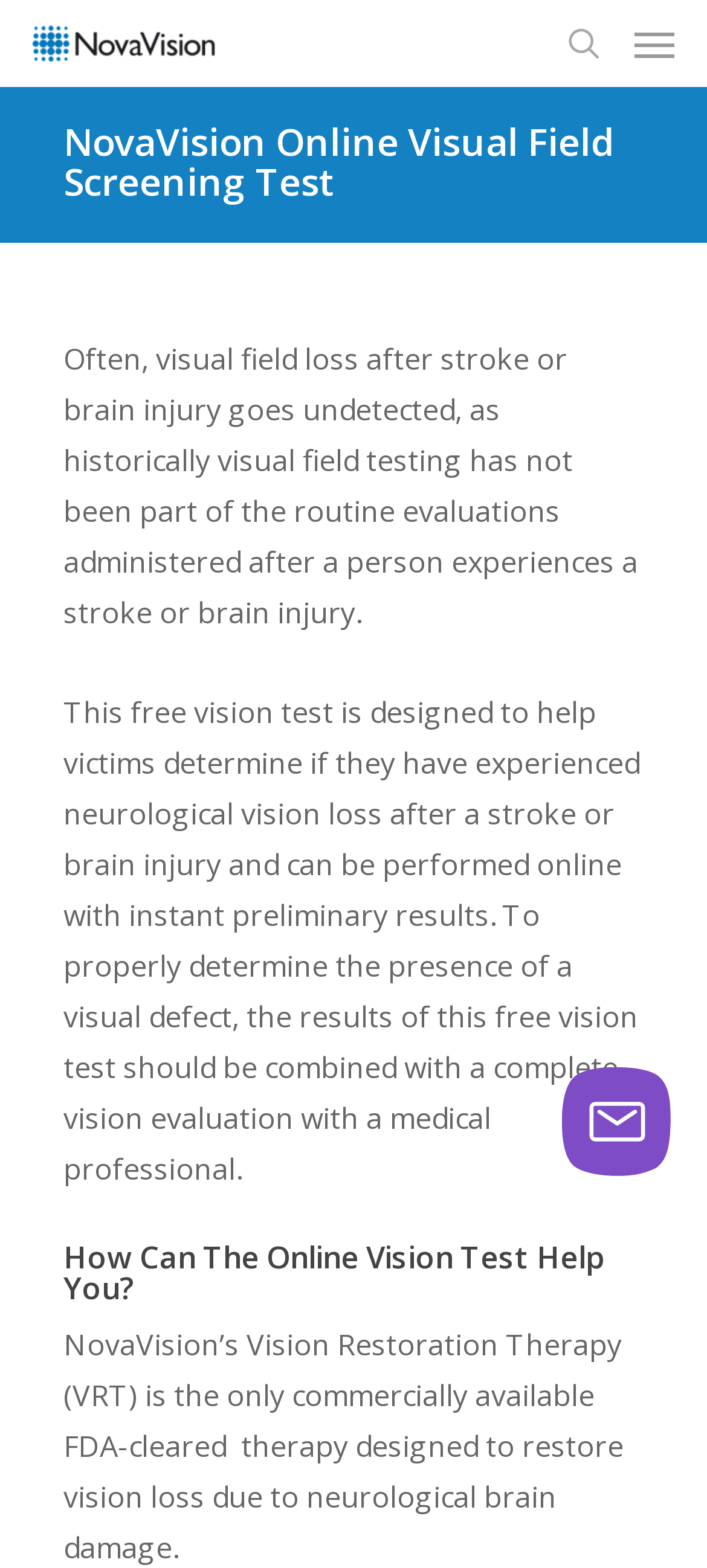Predict the bounding box of the UI element based on the description: "aria-label="Navigation Menu"". The coordinates should be four float numbers between 0 and 1, formatted as [left, top, right, bottom].

[0.897, 0.016, 0.954, 0.039]